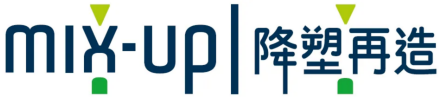Explain the image in a detailed and thorough manner.

The image features the logo for "mix-up," a biotechnological initiative focused on innovative solutions for sustainable plastic recycling. The logo prominently displays the term "mix-up" in a bold, modern font, coupled with the Chinese phrase "降塑再造," which translates to "Plastic Re-creation." The design incorporates green elements, symbolizing sustainability and environmental consciousness, reinforcing the initiative's commitment to addressing plastic pollution and promoting eco-friendly practices. This visual identity encapsulates the essence of harnessing biotechnological innovations to create a sustainable future through collaboration and forward-thinking approaches.